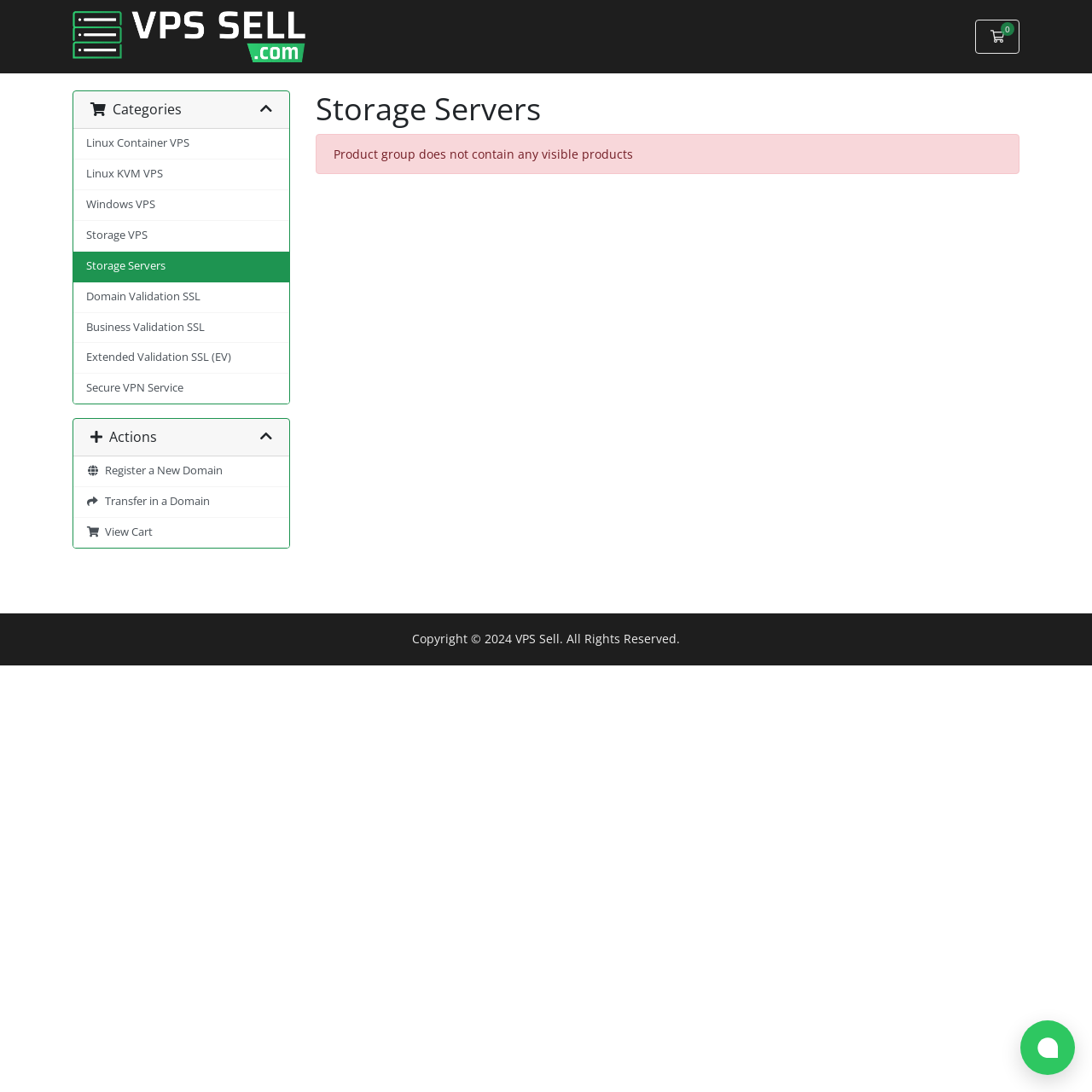Generate a thorough description of the webpage.

The webpage is a shopping cart page for VPS Sell, with a prominent link to the website's homepage at the top left corner. Below this link, there is a heading that reads "Categories" with a series of links to different product categories, including Linux Container VPS, Linux KVM VPS, Windows VPS, Storage VPS, Storage Servers, and various types of SSL certificates.

To the right of the categories section, there is a shopping cart icon with a "0" indicator, suggesting that the cart is currently empty. Below the categories section, there is another heading that reads "Actions" with links to register a new domain, transfer a domain, and view the shopping cart.

On the right side of the page, there is a section dedicated to Storage Servers, with a heading and a message indicating that the product group does not contain any visible products.

At the bottom of the page, there is a copyright notice that reads "Copyright © 2024 VPS Sell. All Rights Reserved." and a button to open a chat window at the bottom right corner, accompanied by a small icon.